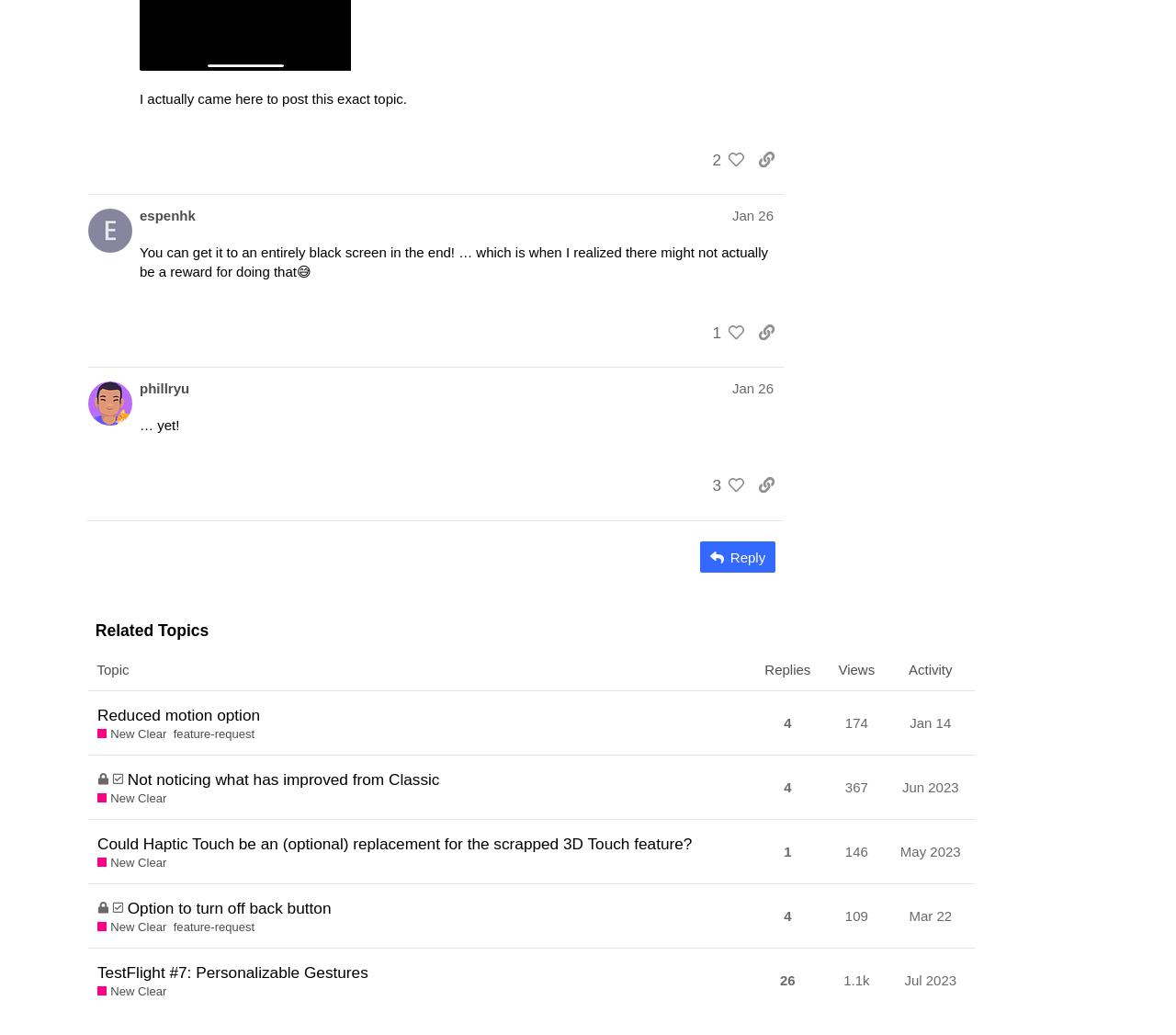Find the bounding box coordinates for the area that must be clicked to perform this action: "View the post by @espenhk".

[0.075, 0.187, 0.755, 0.354]